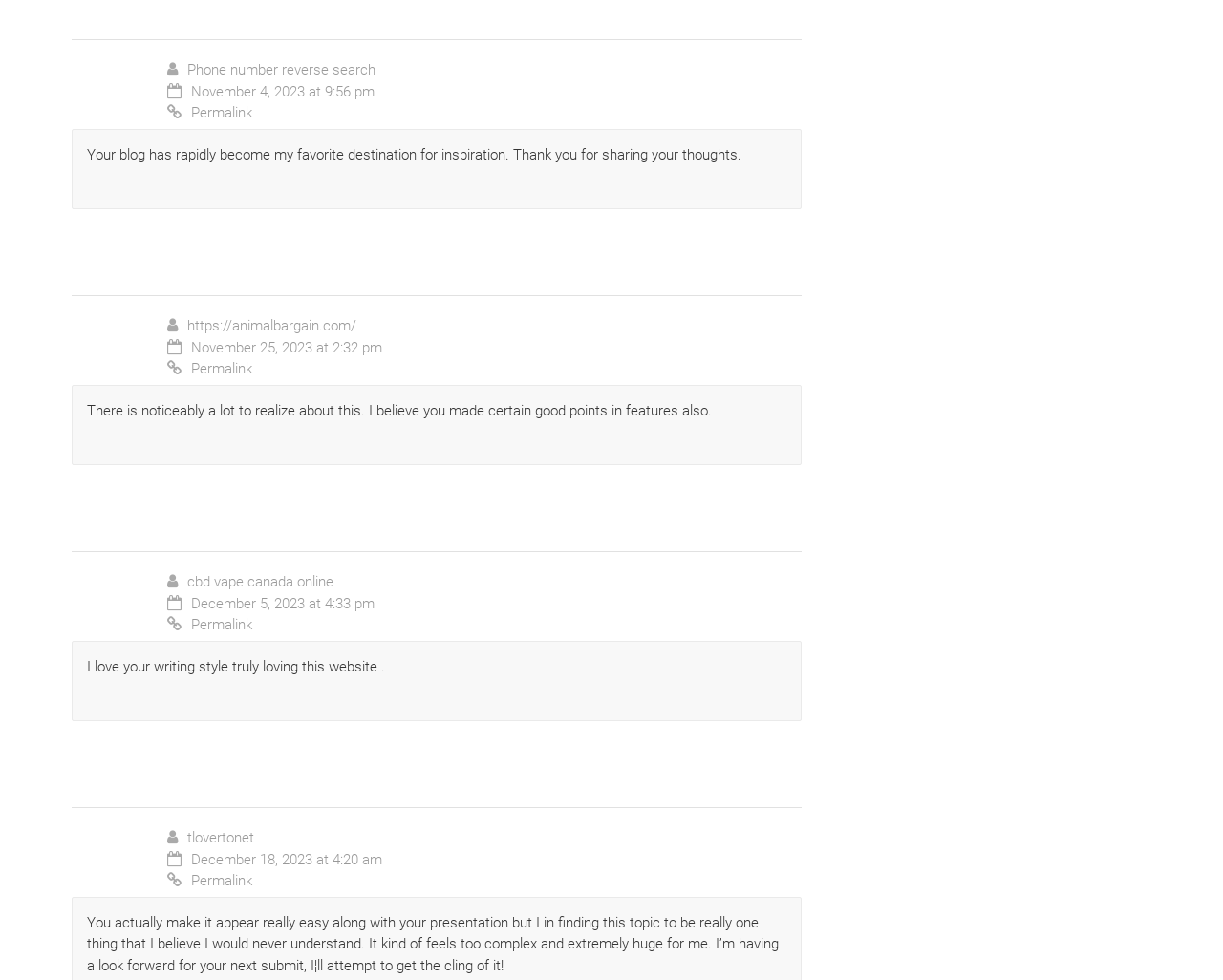Determine the bounding box coordinates of the target area to click to execute the following instruction: "Click on 'cbd vape canada online'."

[0.153, 0.585, 0.273, 0.603]